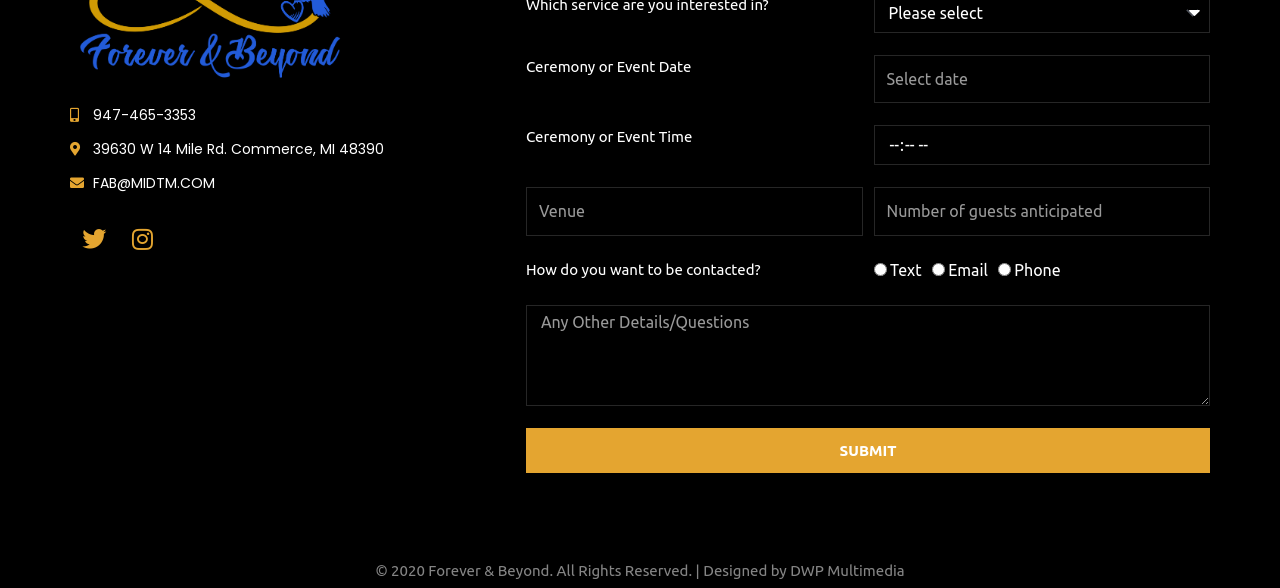What is the label of the last textbox on the webpage?
Observe the image and answer the question with a one-word or short phrase response.

Message